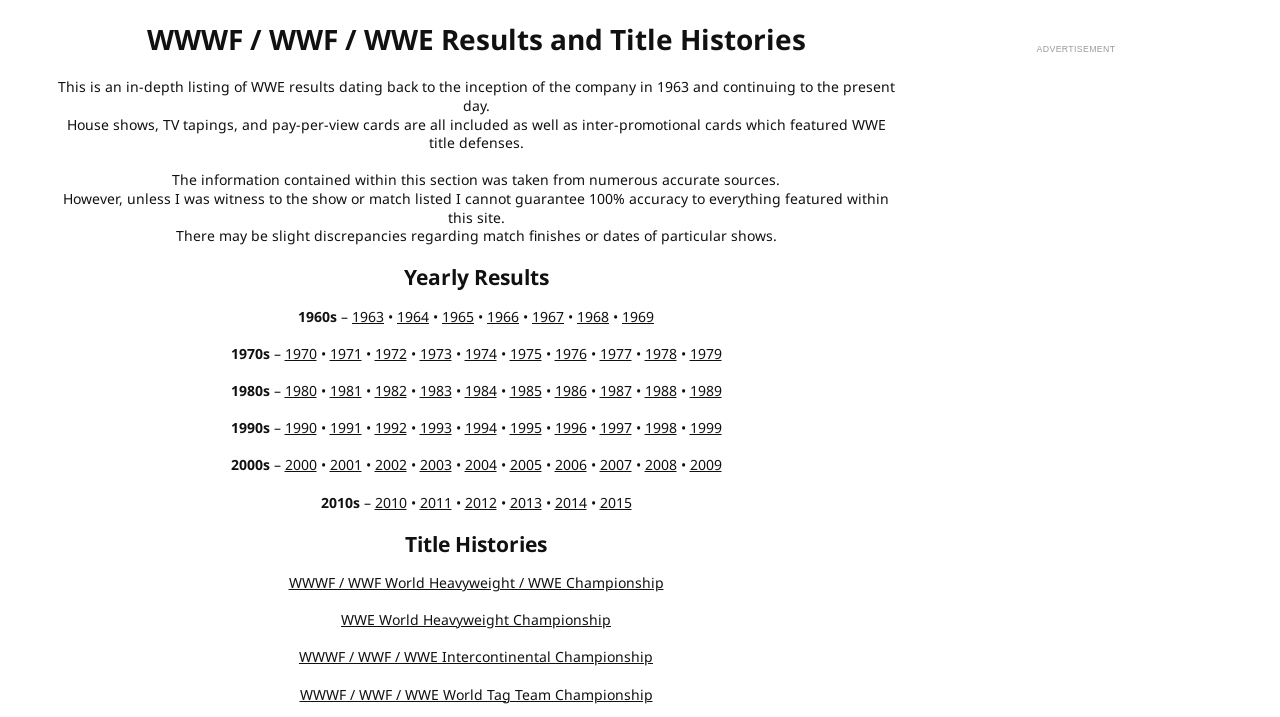Find the bounding box coordinates of the element I should click to carry out the following instruction: "Explore WWE results from 1980".

[0.222, 0.531, 0.247, 0.558]